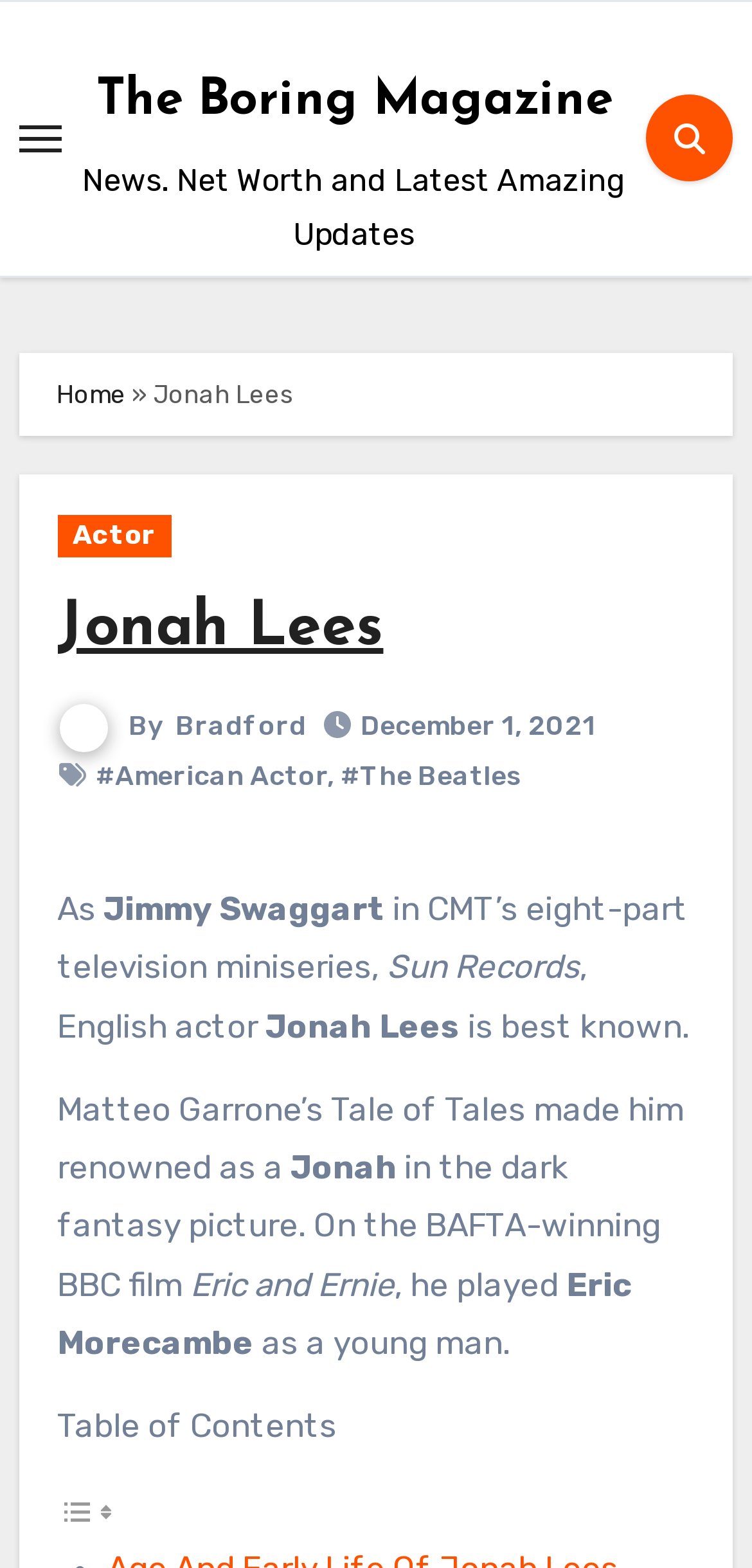Look at the image and answer the question in detail:
What is Jonah Lees' profession?

I found this information by looking at the breadcrumb navigation section, where it says 'Actor' next to 'Jonah Lees'. This suggests that Jonah Lees is an actor.